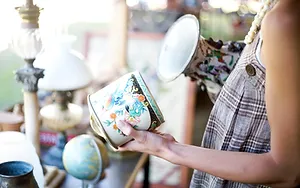What is illuminating the scene in the image?
Examine the image closely and answer the question with as much detail as possible.

The sunlight is gently illuminating the scene, enhancing the intricate details of the vase and the textures of the surrounding objects, which adds to the overall aesthetic appeal of the image.